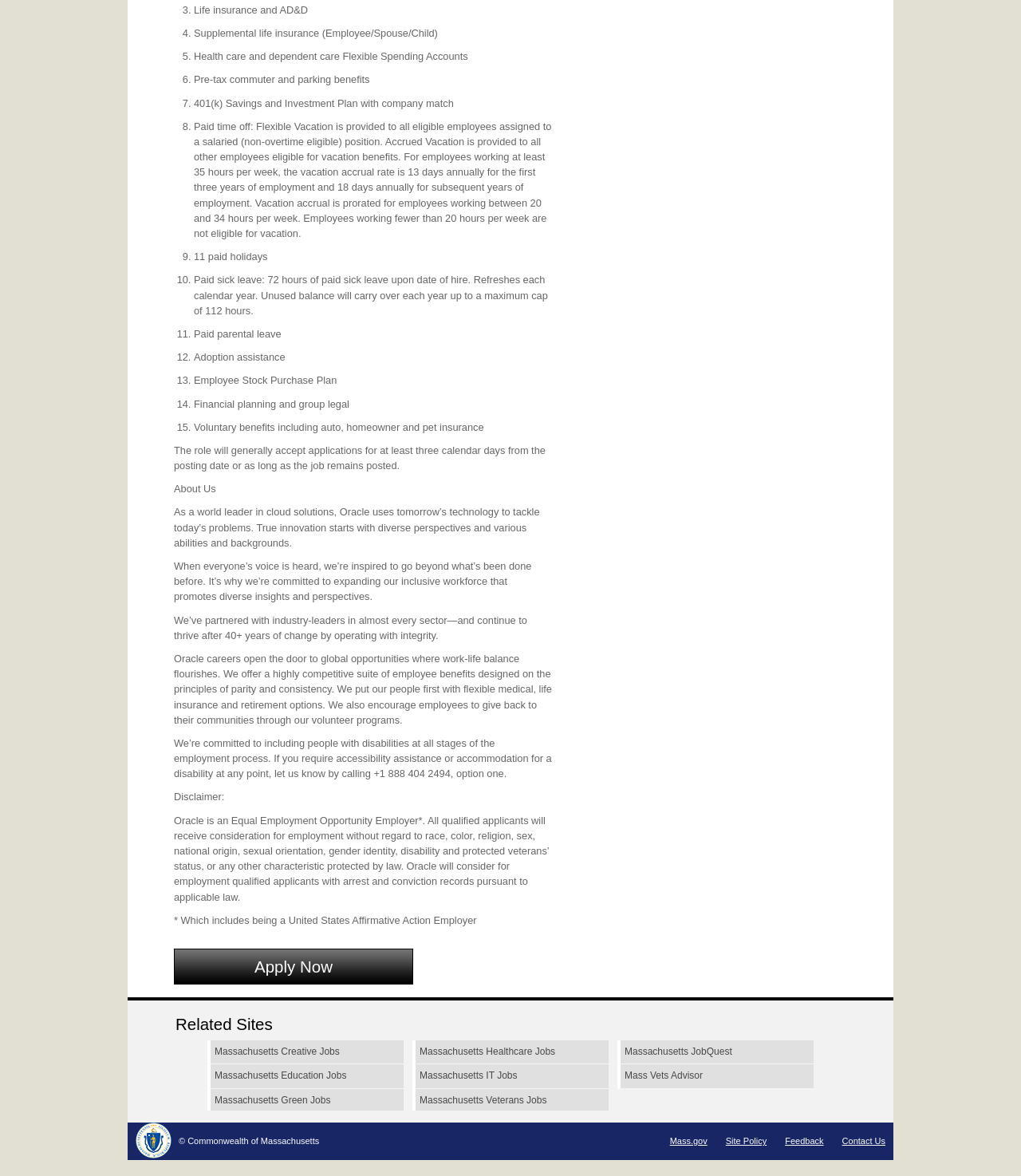Using the provided element description: "Massachusetts Education Jobs", identify the bounding box coordinates. The coordinates should be four floats between 0 and 1 in the order [left, top, right, bottom].

[0.203, 0.905, 0.395, 0.926]